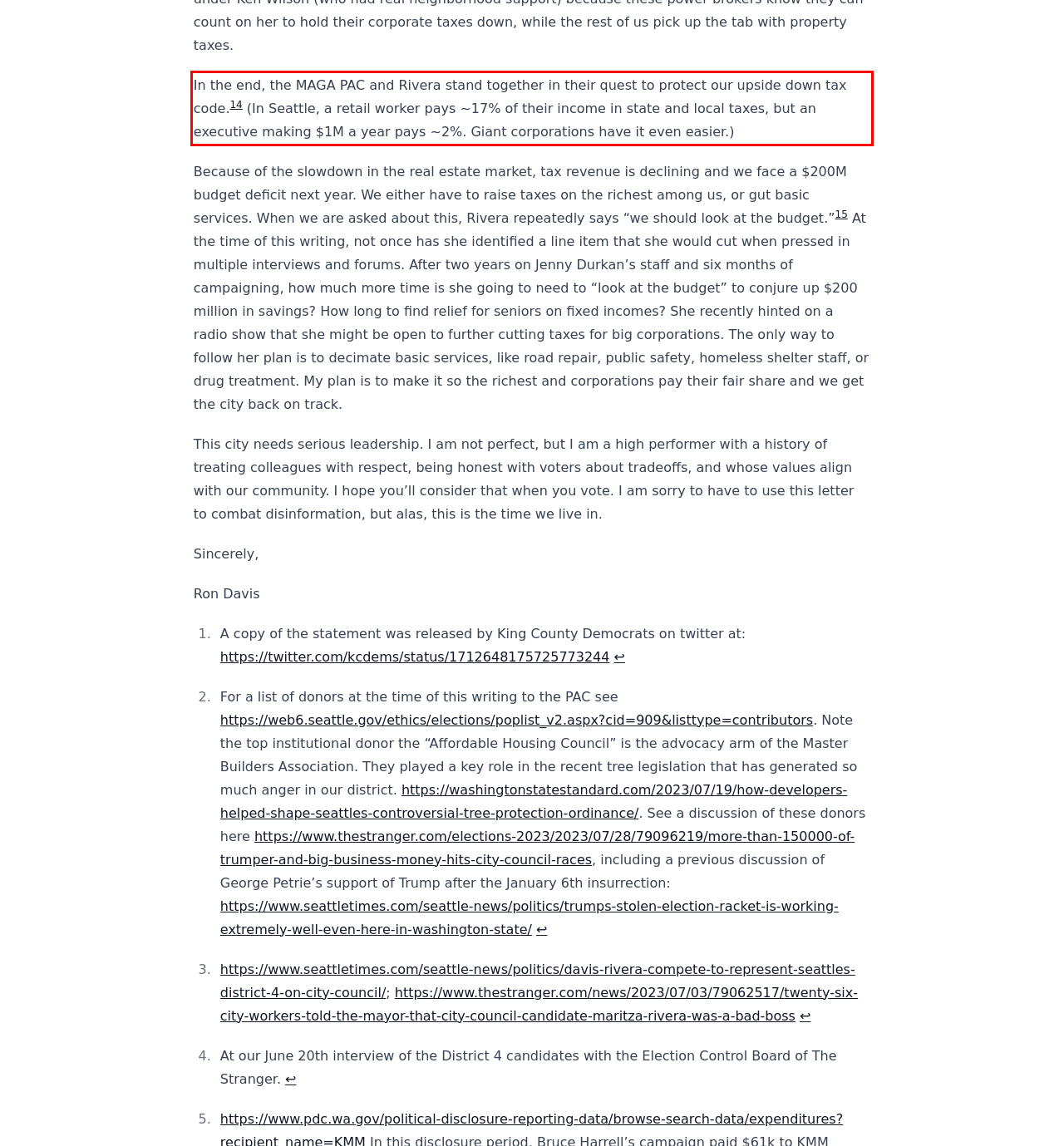You are provided with a screenshot of a webpage that includes a red bounding box. Extract and generate the text content found within the red bounding box.

In the end, the MAGA PAC and Rivera stand together in their quest to protect our upside down tax code.14 (In Seattle, a retail worker pays ~17% of their income in state and local taxes, but an executive making $1M a year pays ~2%. Giant corporations have it even easier.)